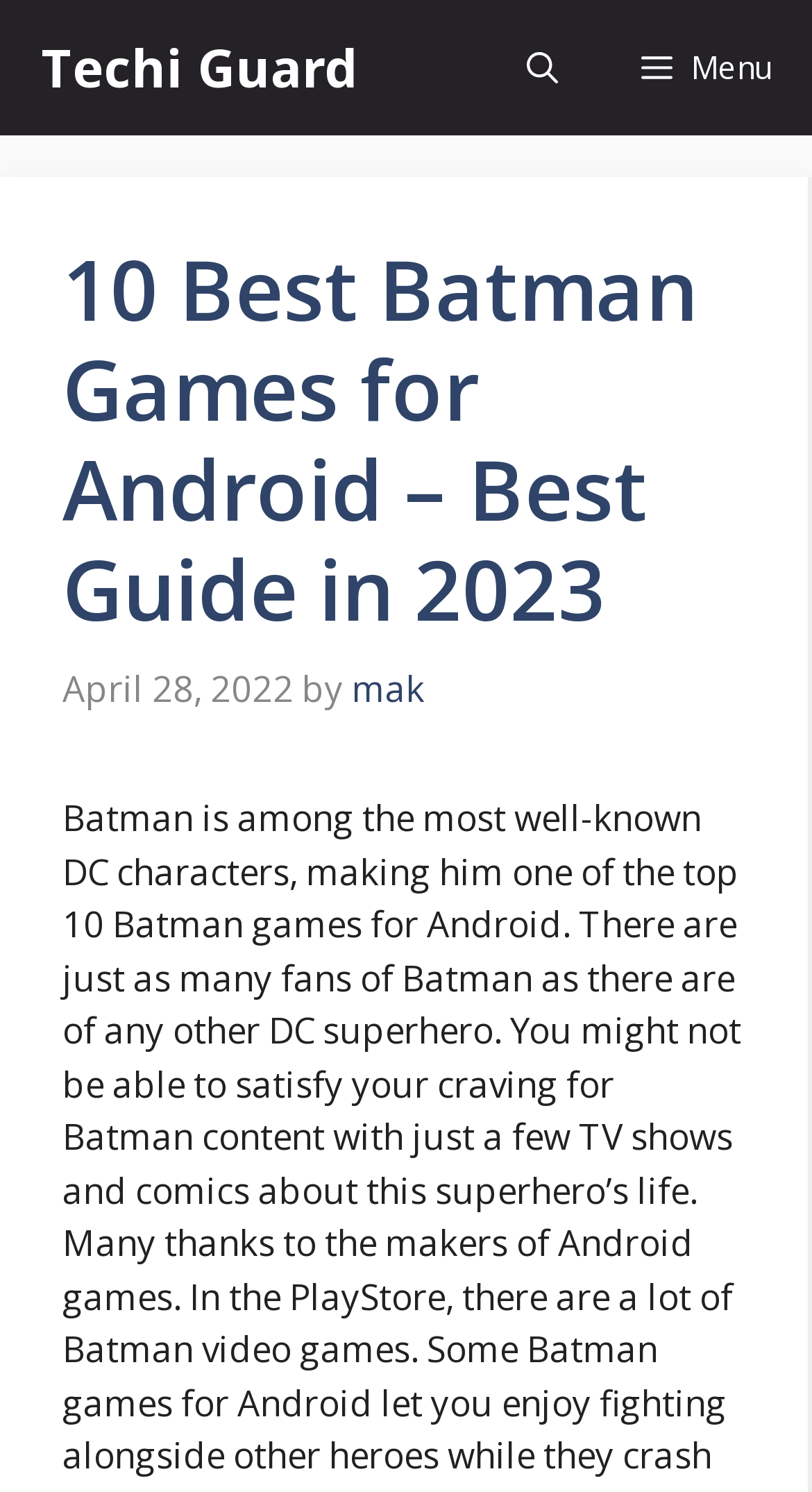Provide the bounding box coordinates of the HTML element described by the text: "aria-label="Open Search Bar"". The coordinates should be in the format [left, top, right, bottom] with values between 0 and 1.

[0.597, 0.0, 0.738, 0.091]